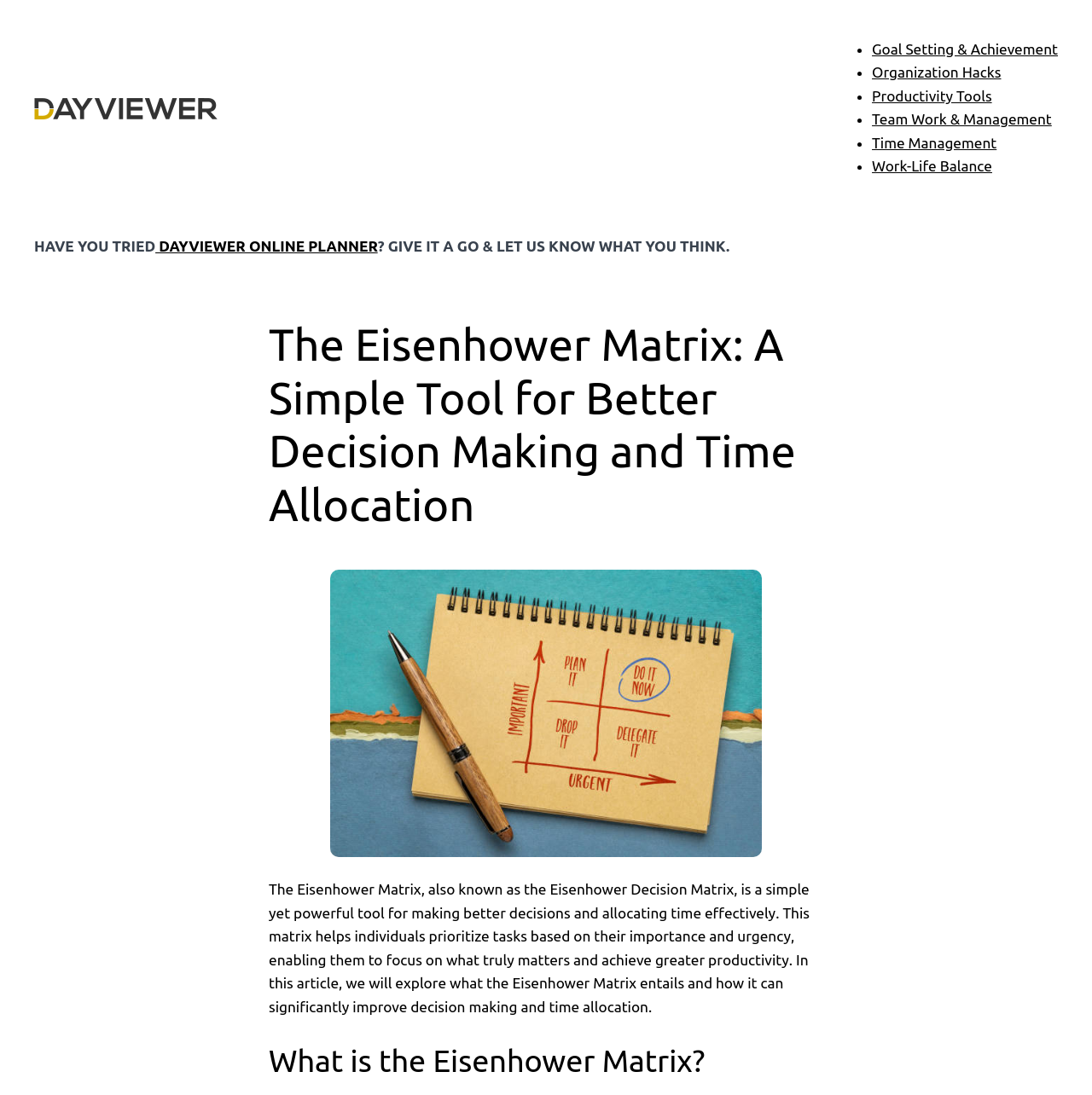Locate the bounding box coordinates for the element described below: "DayViewer ONLINE PLANNER". The coordinates must be four float values between 0 and 1, formatted as [left, top, right, bottom].

[0.142, 0.217, 0.346, 0.232]